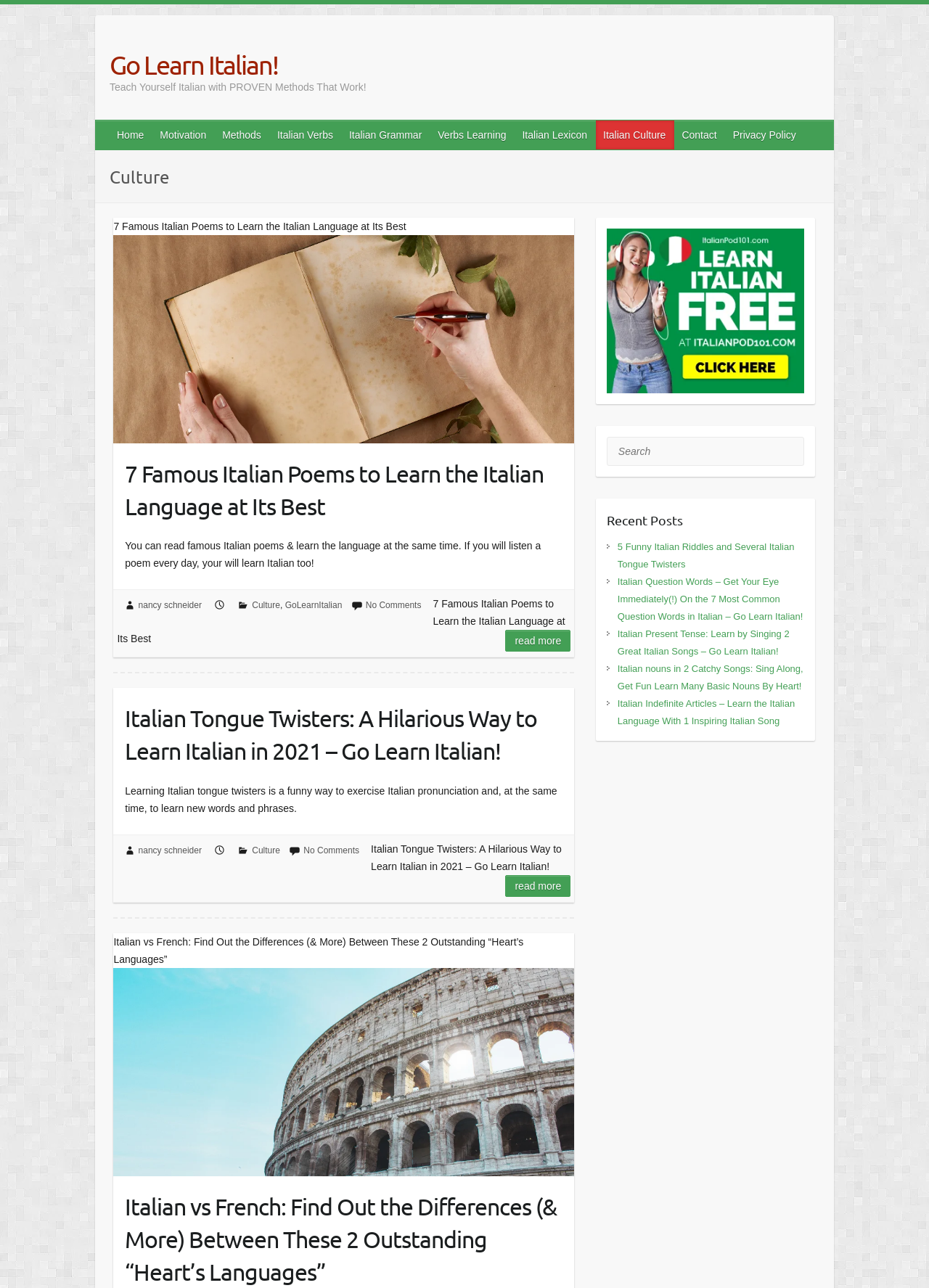Determine the main headline from the webpage and extract its text.

Go Learn Italian!